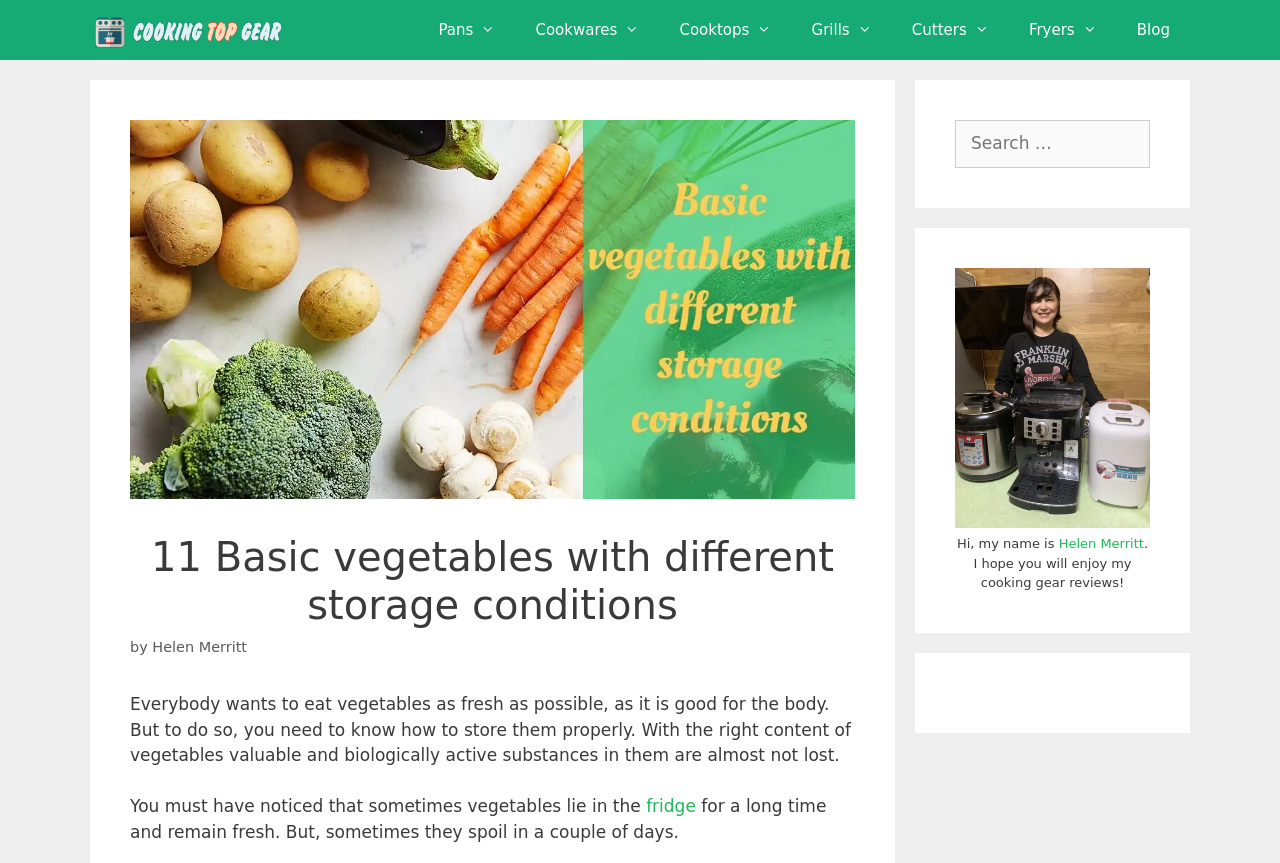Provide the bounding box coordinates of the UI element this sentence describes: "title="Cooking Top Gear"".

[0.07, 0.0, 0.234, 0.07]